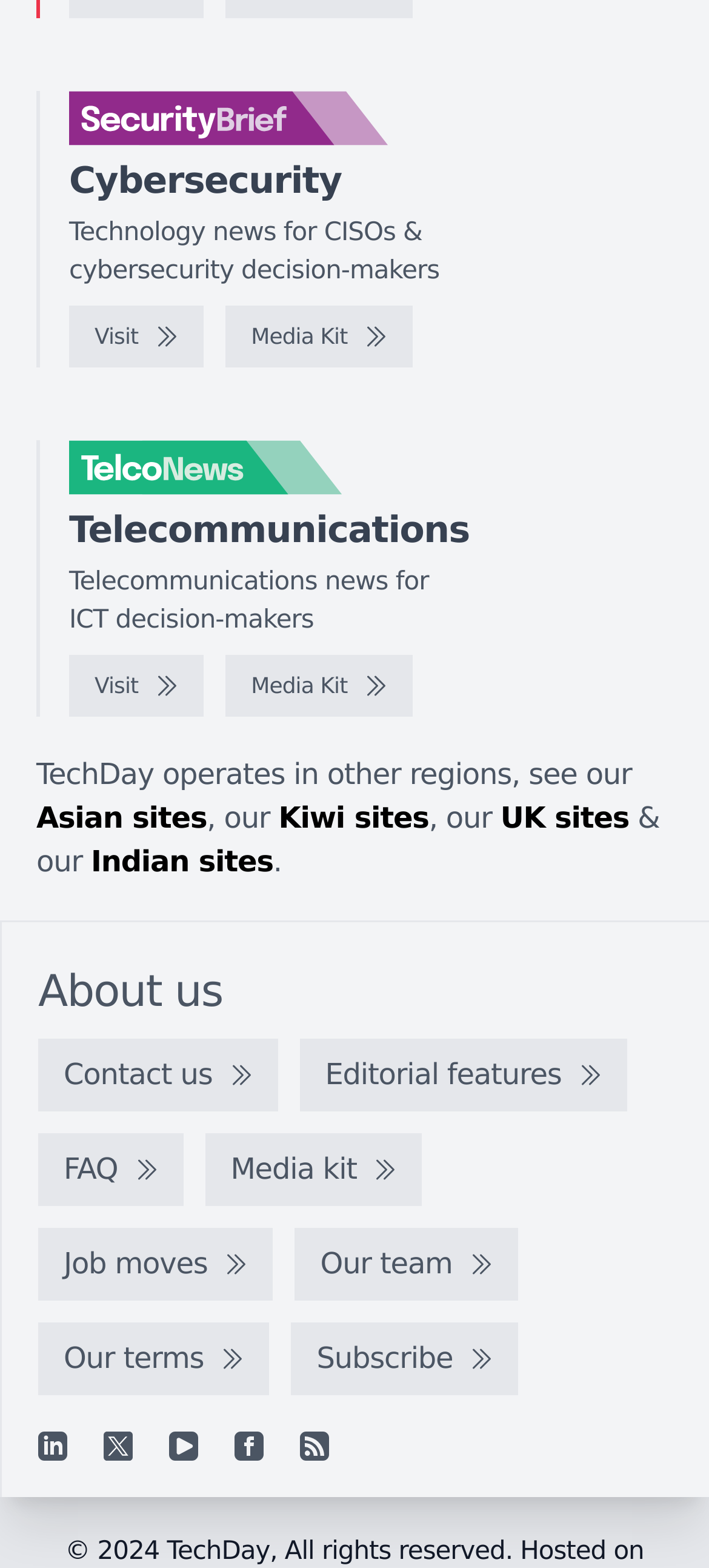Provide a short answer to the following question with just one word or phrase: How many social media platforms are linked on the webpage?

5